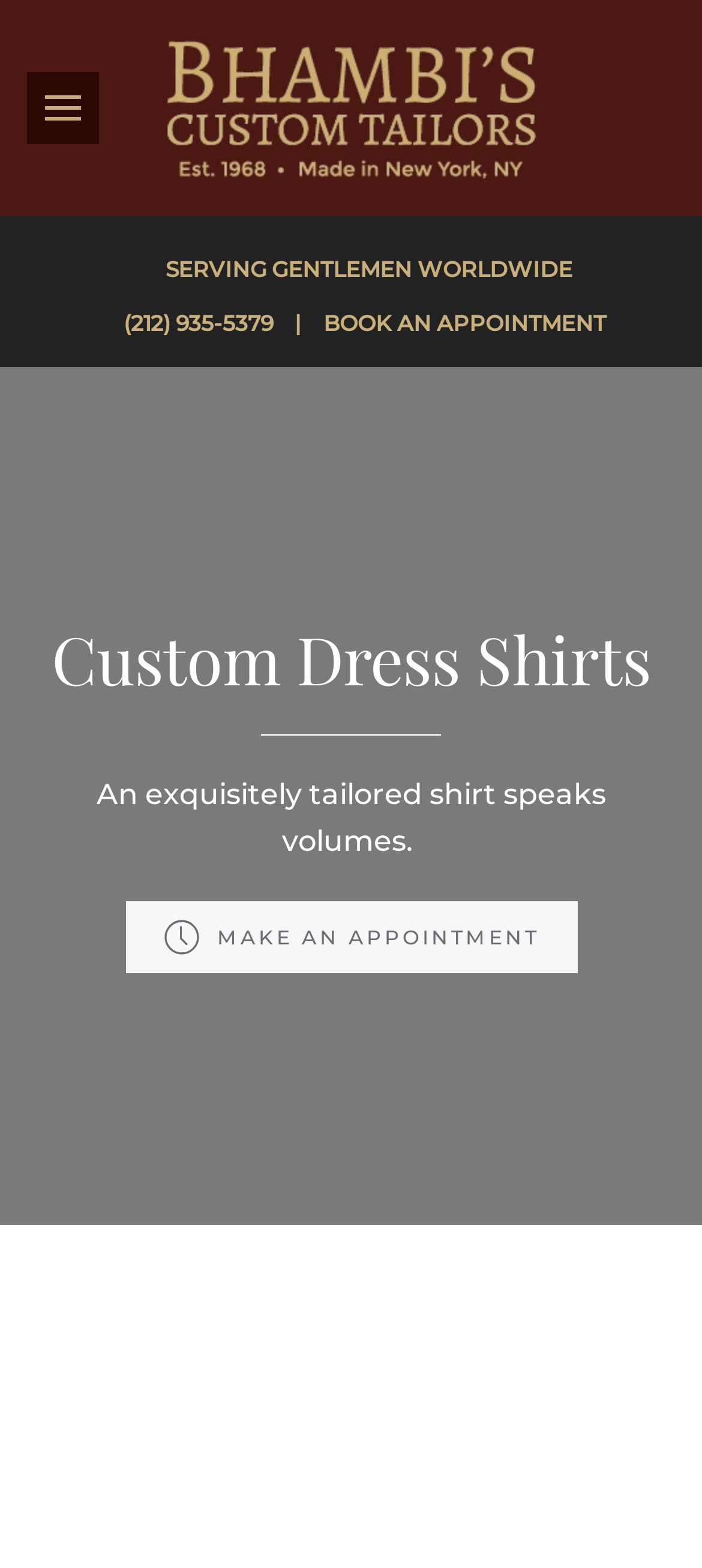Answer this question using a single word or a brief phrase:
What is the phone number to contact?

(212) 935-5379